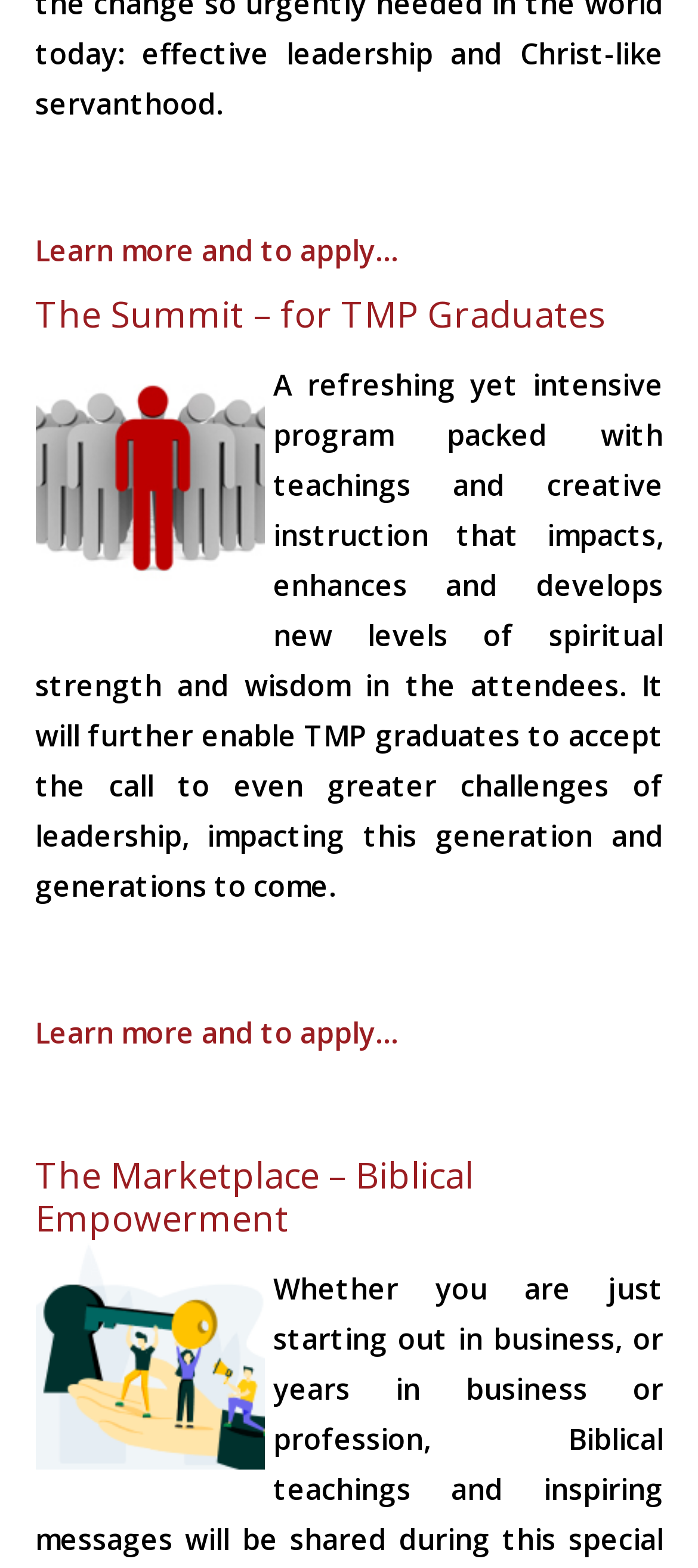Given the description of the UI element: "title="Marketplace Biblical empowerment"", predict the bounding box coordinates in the form of [left, top, right, bottom], with each value being a float between 0 and 1.

[0.05, 0.924, 0.391, 0.949]